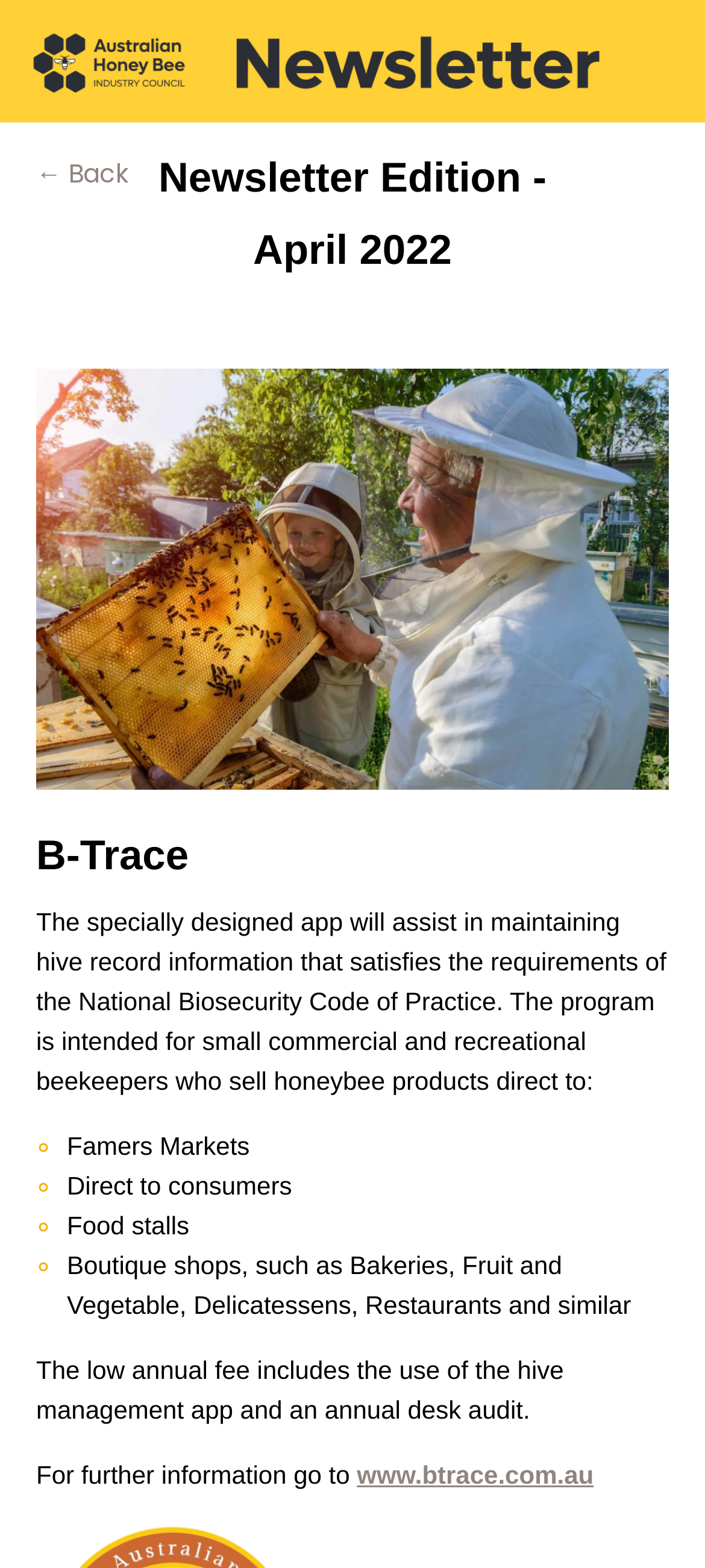Describe all visible elements and their arrangement on the webpage.

The webpage is about the April 2022 archives of the Australian Honey Bee Industry Council. At the top of the page, there is a large image of a honey bee, taking up the full width of the page. Below the image, there is a "Back" link on the left side, and a heading that reads "Newsletter Edition - April 2022" that spans most of the page width.

Further down, there is a heading "B-Trace" followed by a paragraph of text that describes the B-Trace app, which is designed to assist beekeepers in maintaining hive record information. The text explains that the app is intended for small commercial and recreational beekeepers who sell honeybee products directly to consumers.

Below the paragraph, there is a list of four items, each marked with a bullet point, that lists the types of customers that the app is intended for, including farmers' markets, direct consumers, food stalls, and boutique shops.

At the bottom of the page, there are two more paragraphs of text. The first one explains that the low annual fee for using the B-Trace app includes the use of the hive management app and an annual desk audit. The second paragraph provides further information and links to the B-Trace website.